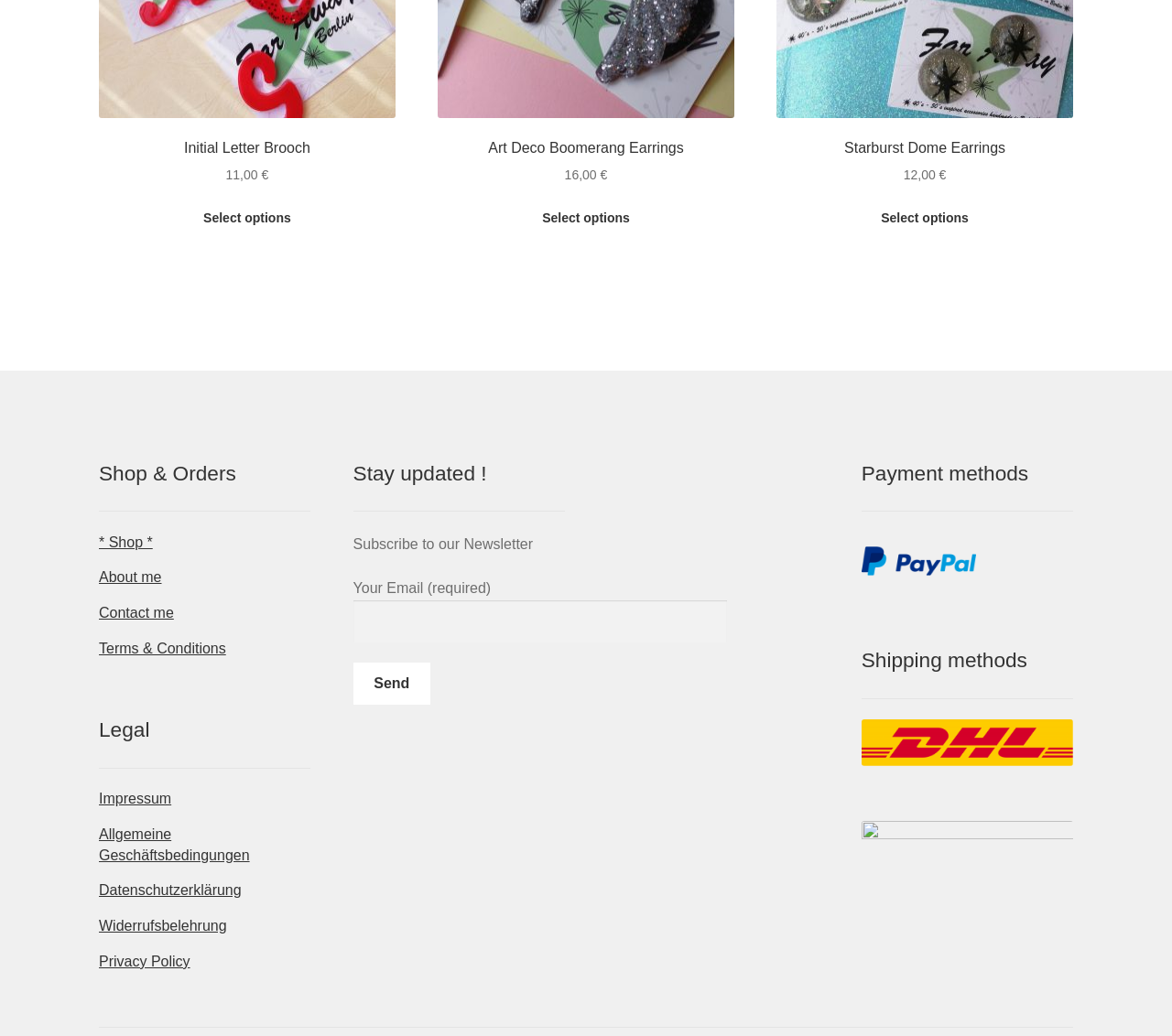Identify the bounding box coordinates of the clickable region to carry out the given instruction: "Send newsletter subscription".

[0.301, 0.64, 0.367, 0.68]